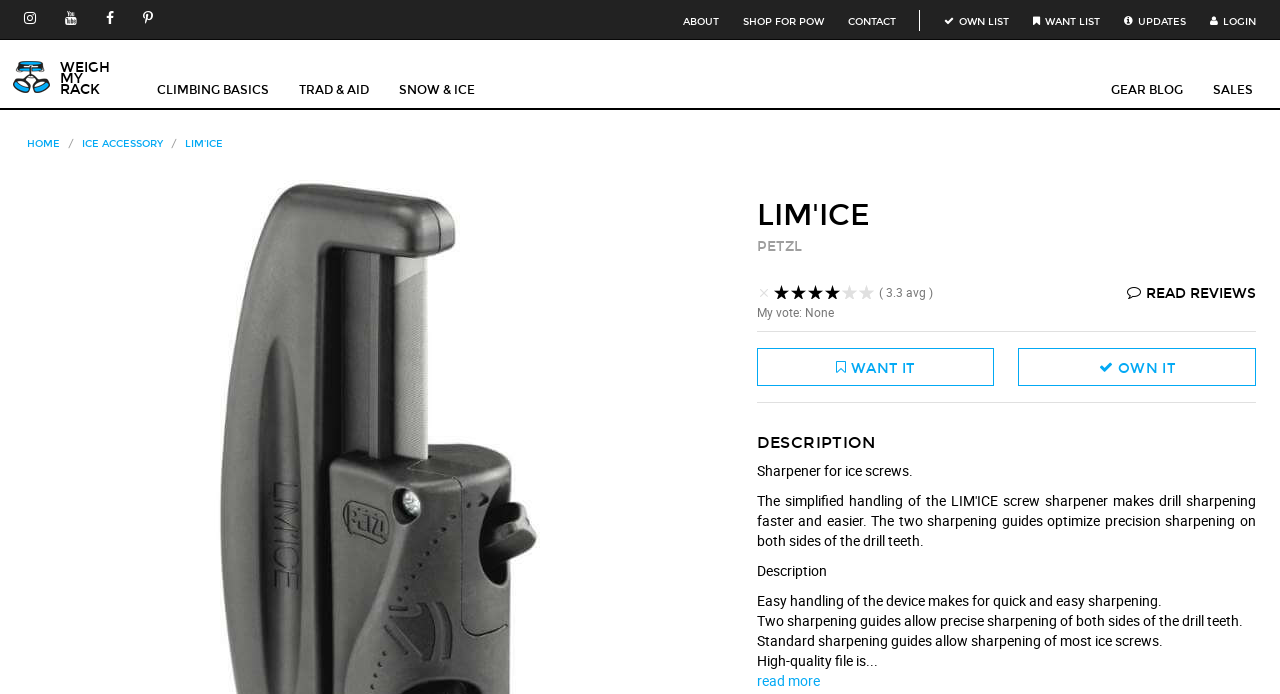What is the rating of the product?
Provide a detailed answer to the question, using the image to inform your response.

The rating of the product can be found on the webpage, where it is displayed as '( 3.3 avg )', indicating that the average rating given by users is 3.3.